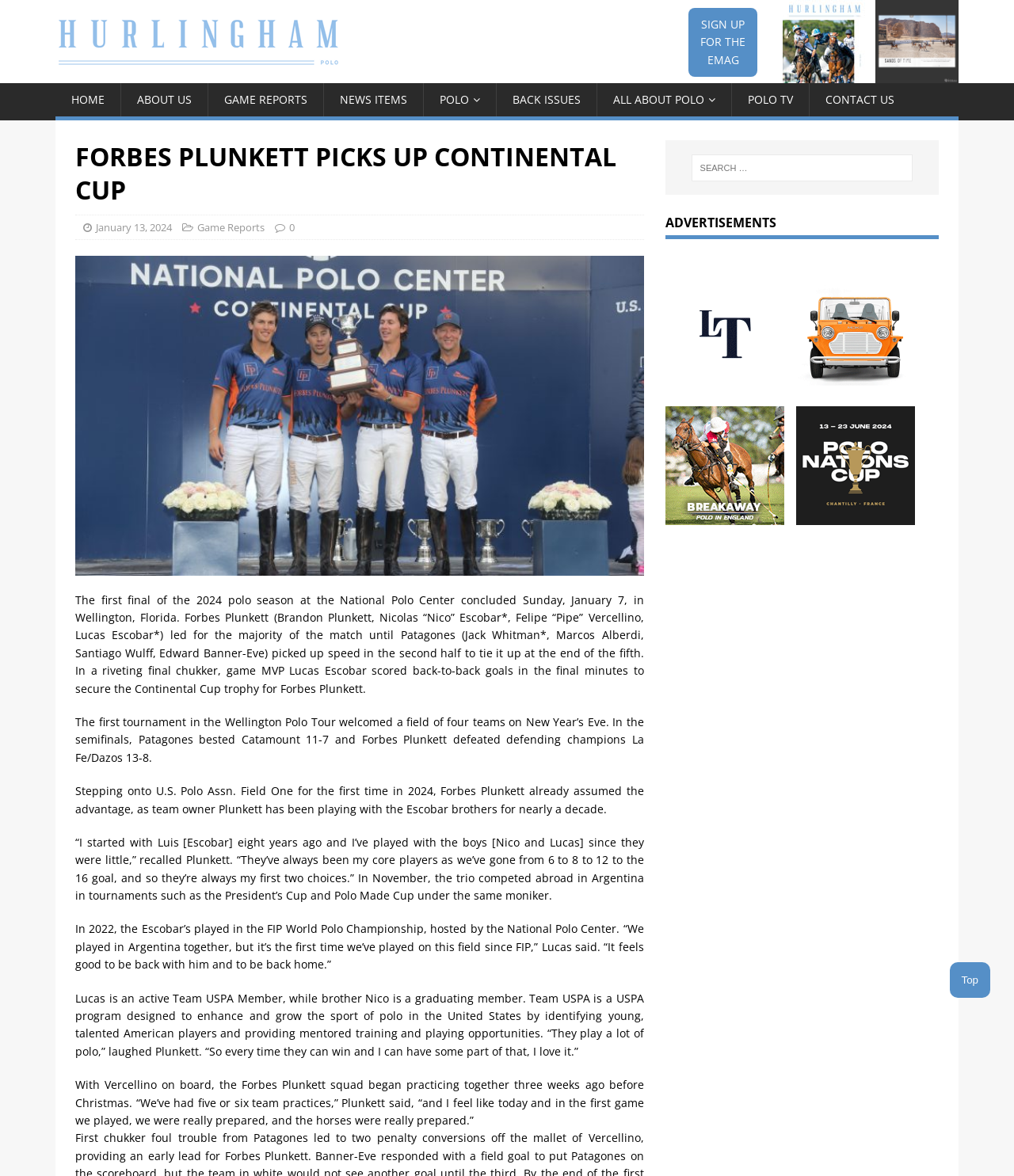What is the name of the polo team that won the Continental Cup?
Using the image, elaborate on the answer with as much detail as possible.

The answer can be found in the article's text, which states 'Forbes Plunkett (Brandon Plunkett, Nicolas “Nico” Escobar*, Felipe “Pipe” Vercellino, Lucas Escobar*) led for the majority of the match until Patagones (Jack Whitman*, Marcos Alberdi, Santiago Wulff, Edward Banner-Eve) picked up speed in the second half to tie it up at the end of the fifth.'